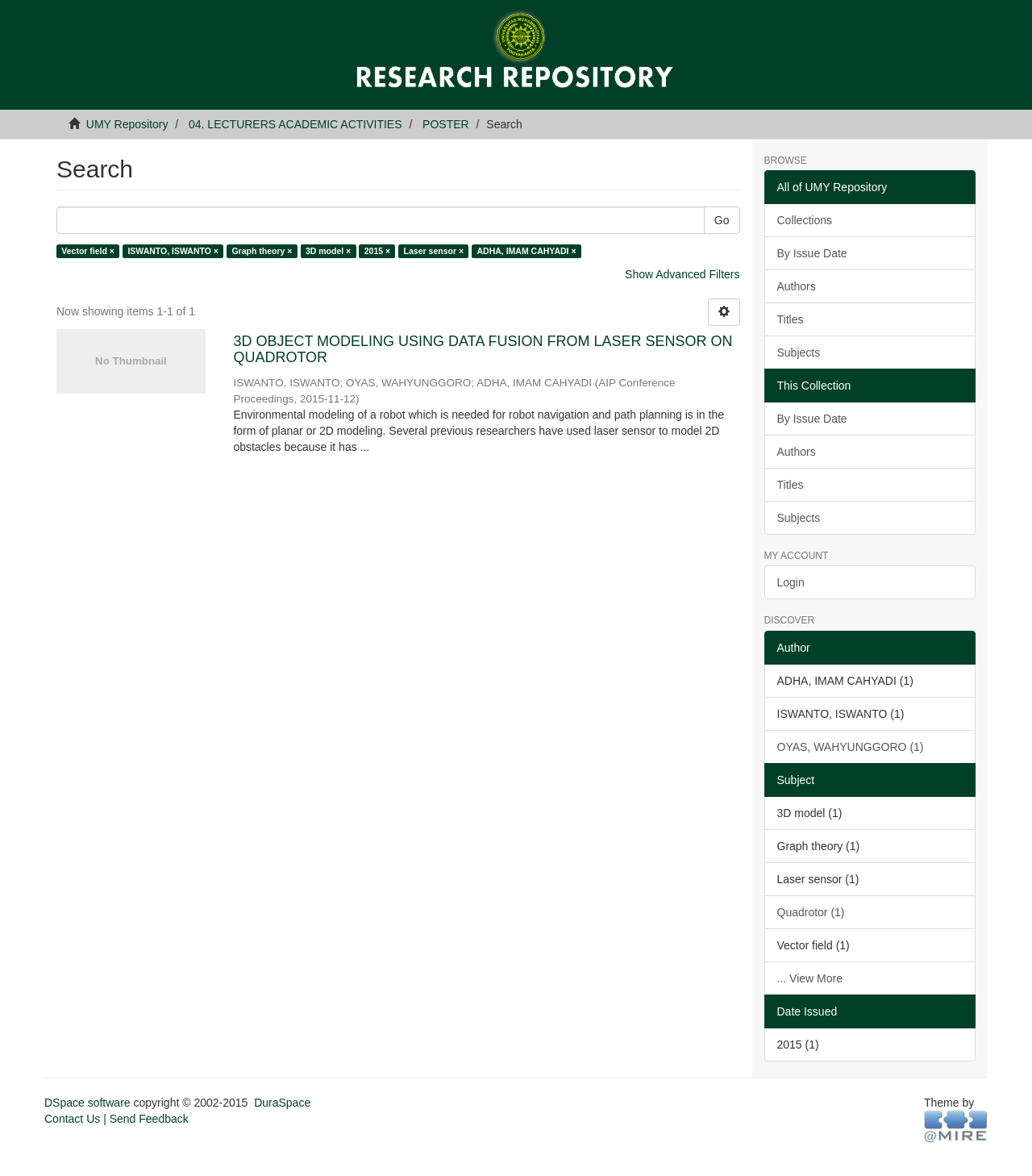Specify the bounding box coordinates of the element's area that should be clicked to execute the given instruction: "View the repository". The coordinates should be four float numbers between 0 and 1, i.e., [left, top, right, bottom].

[0.083, 0.1, 0.163, 0.111]